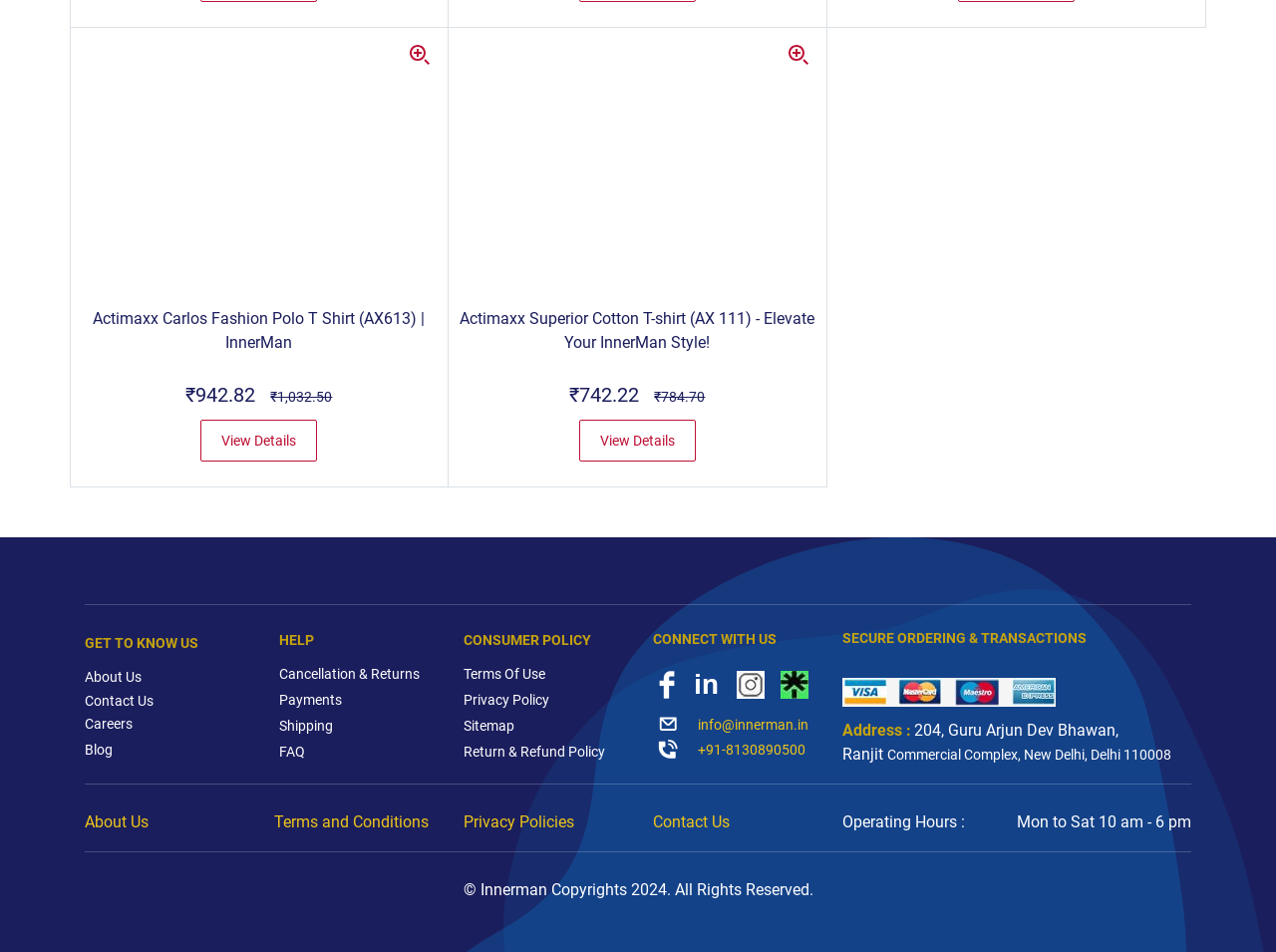What is the price of Actimaxx Carlos Fashion Polo T Shirt?
Please provide a detailed answer to the question.

I found the price of Actimaxx Carlos Fashion Polo T Shirt by looking at the StaticText element with the text '₹942.82' which is located near the link element with the text 'Actimaxx Carlos Fashion Polo T Shirt (AX613) | InnerMan'.